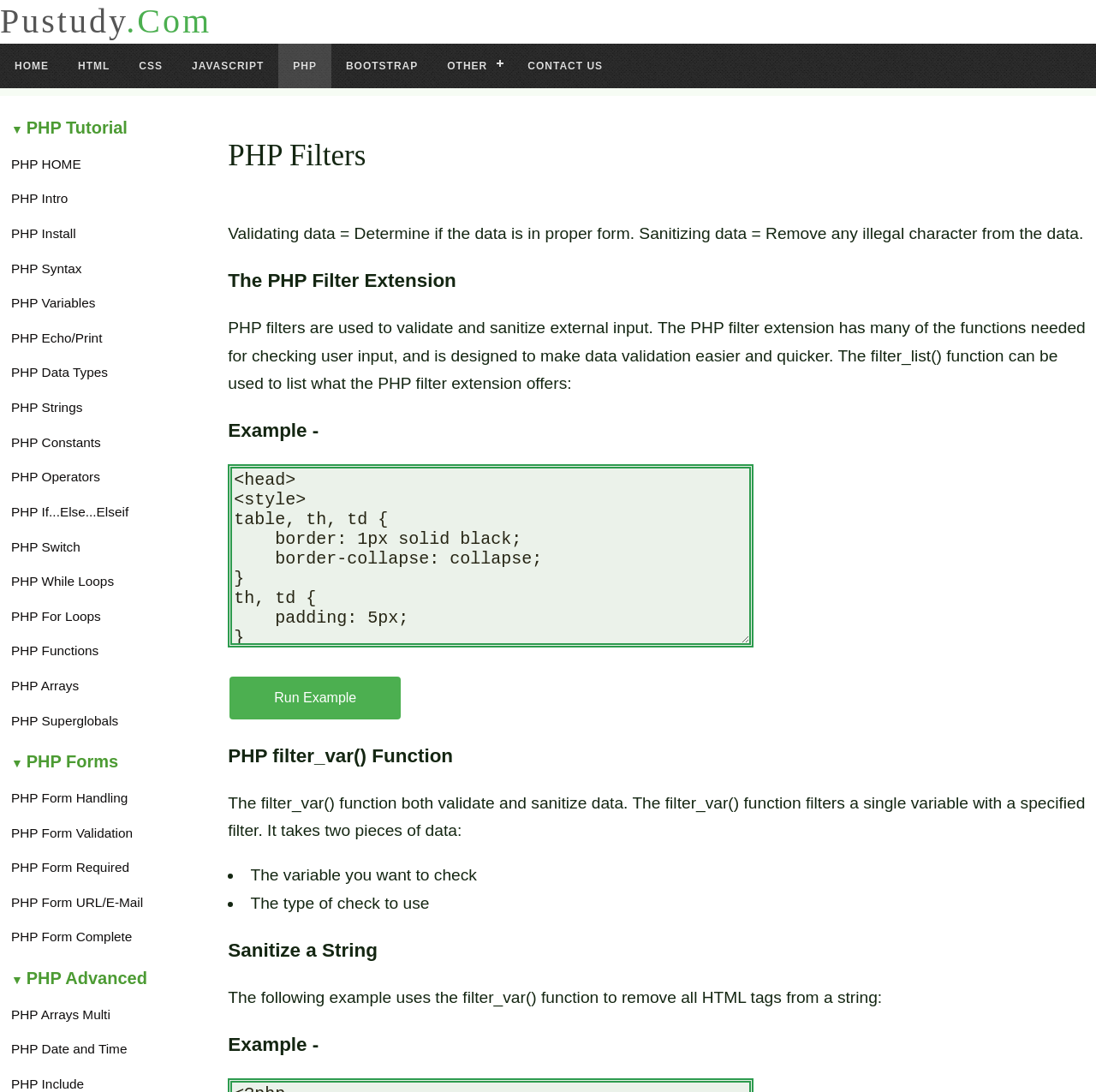What function filters a single variable with a specified filter?
Answer with a single word or short phrase according to what you see in the image.

filter_var()